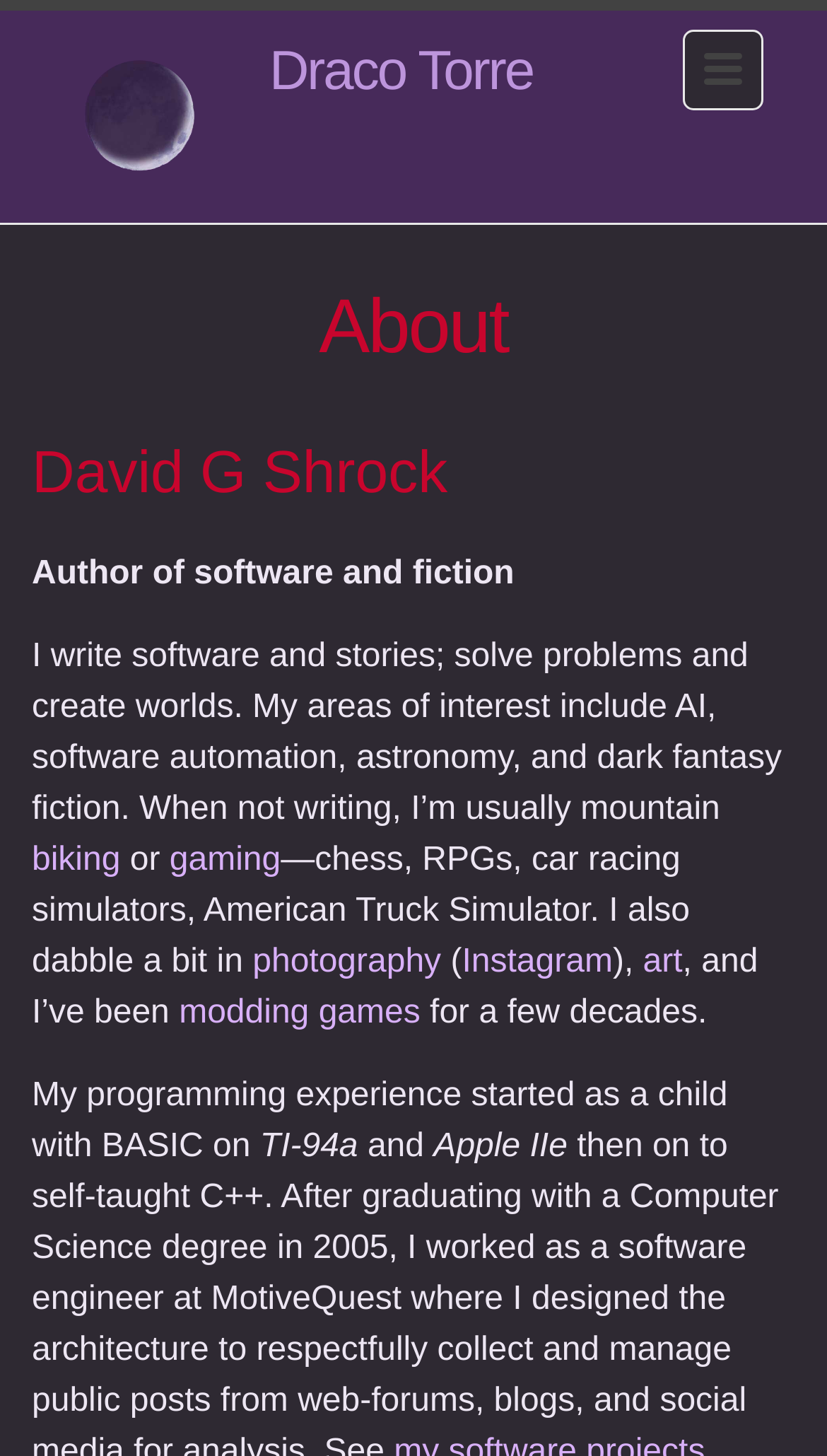Use one word or a short phrase to answer the question provided: 
What is the author's profession?

Software and fiction author